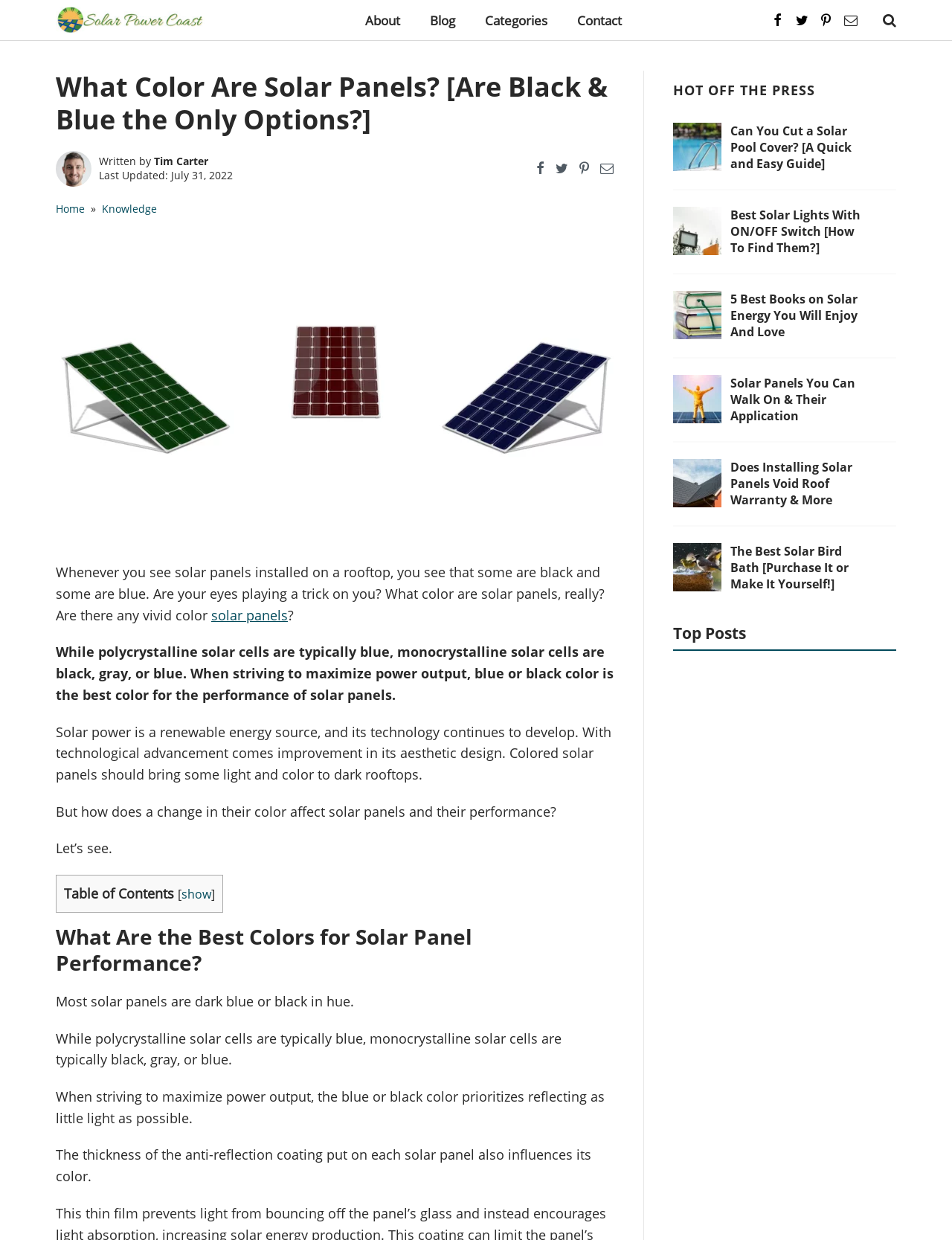Answer the question with a brief word or phrase:
What is the purpose of the anti-reflection coating on solar panels?

To reflect little light